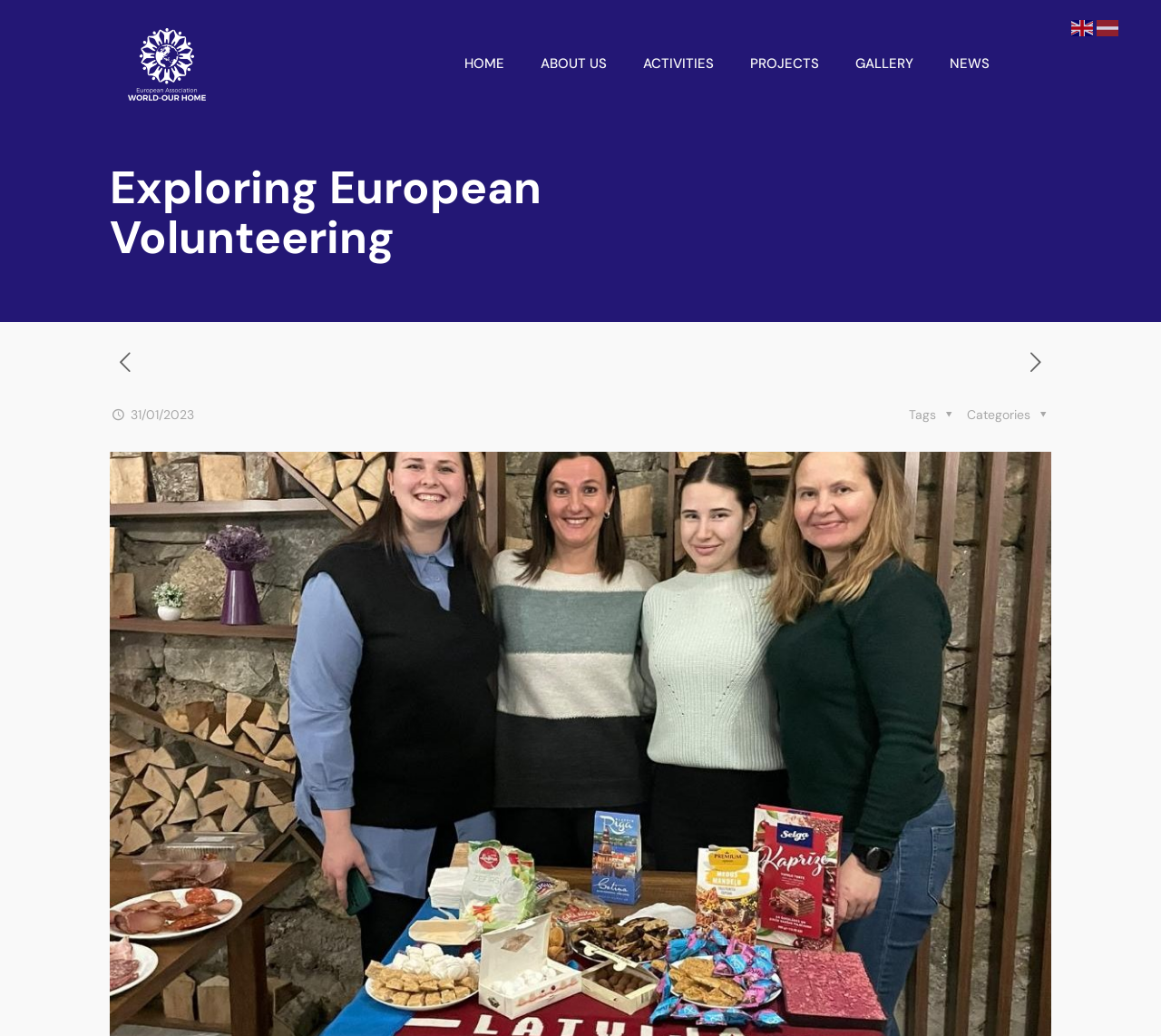Determine the bounding box coordinates for the HTML element described here: "title="World-Our Home"".

[0.11, 0.0, 0.177, 0.123]